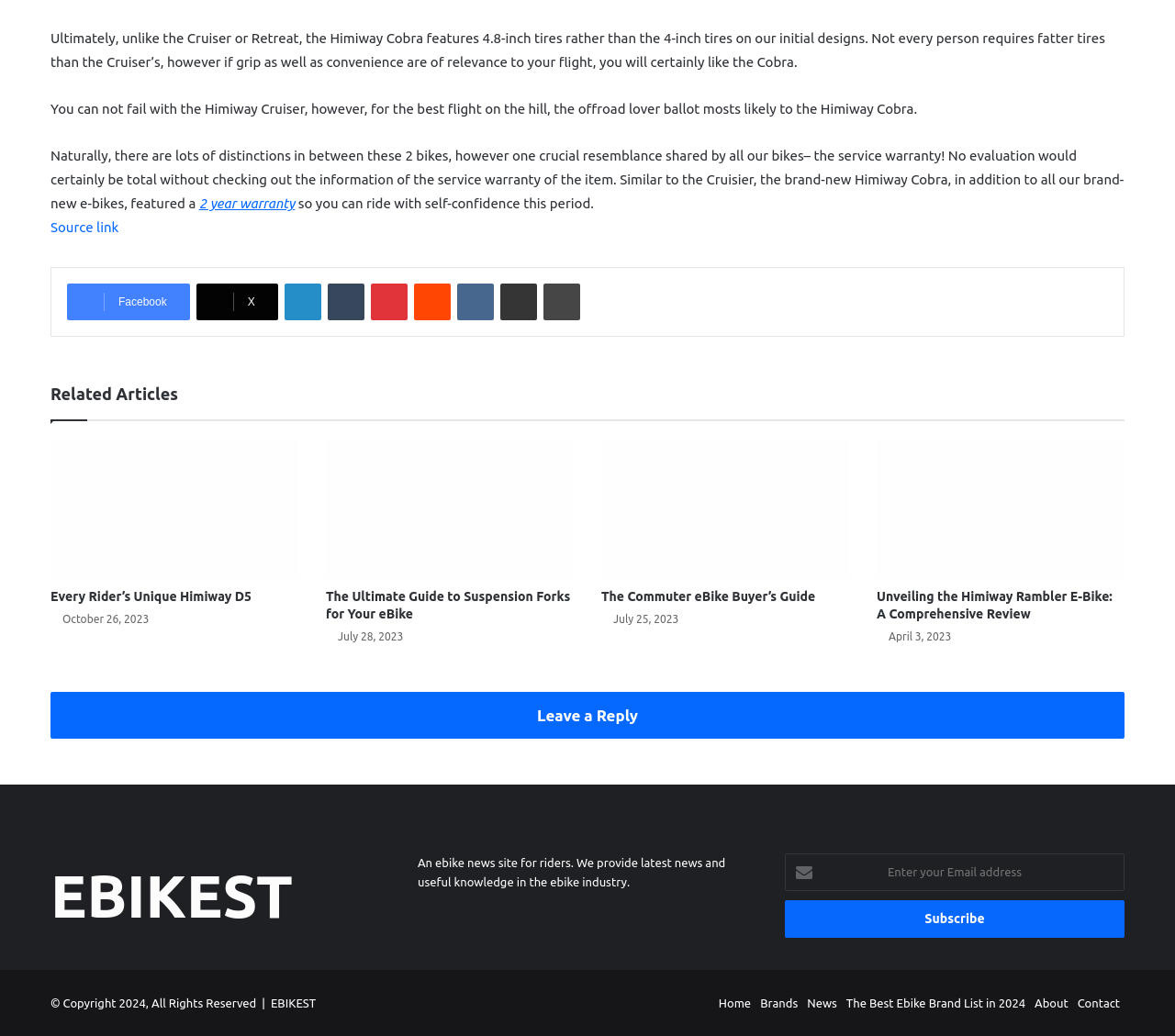Refer to the image and offer a detailed explanation in response to the question: How can users stay updated with the website's content?

The webpage has a subscription form that allows users to enter their email address and subscribe to the website's content, which suggests that users can stay updated with the website's content by subscribing via email.